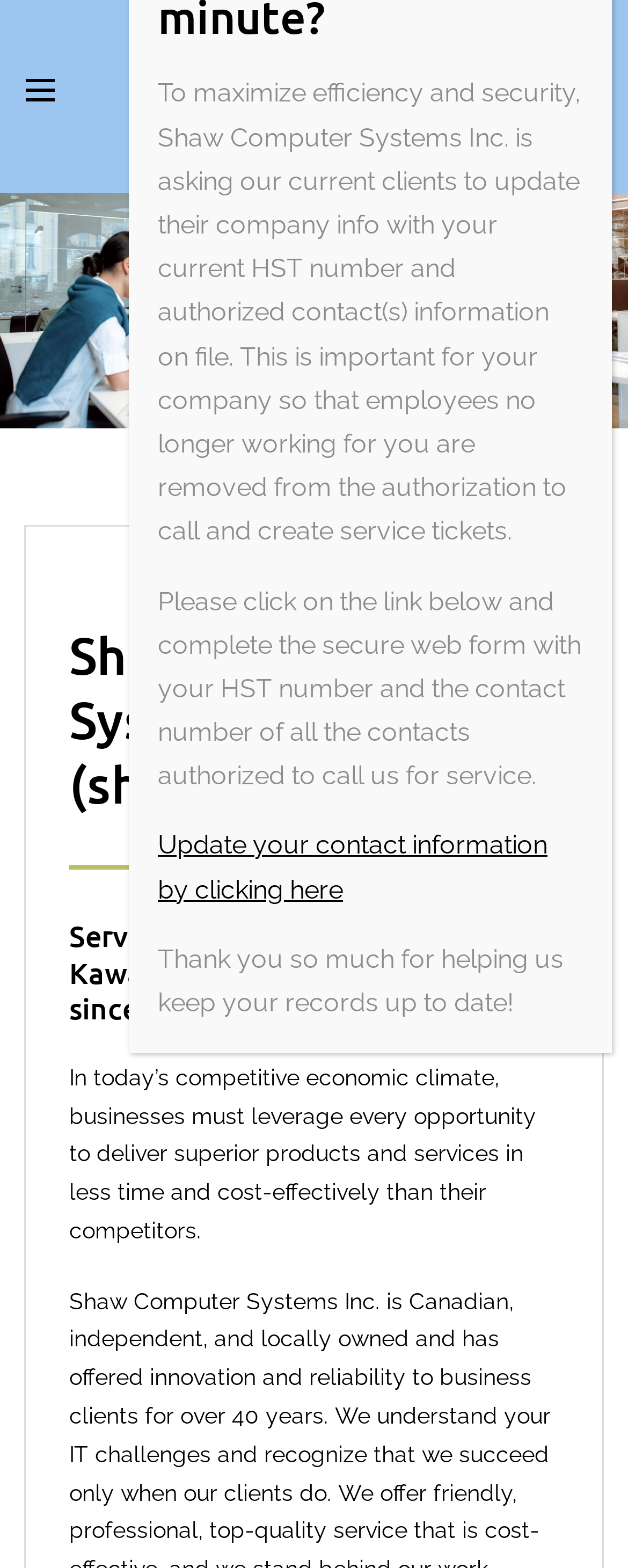Please find the top heading of the webpage and generate its text.

Shaw Computer Systems Inc.